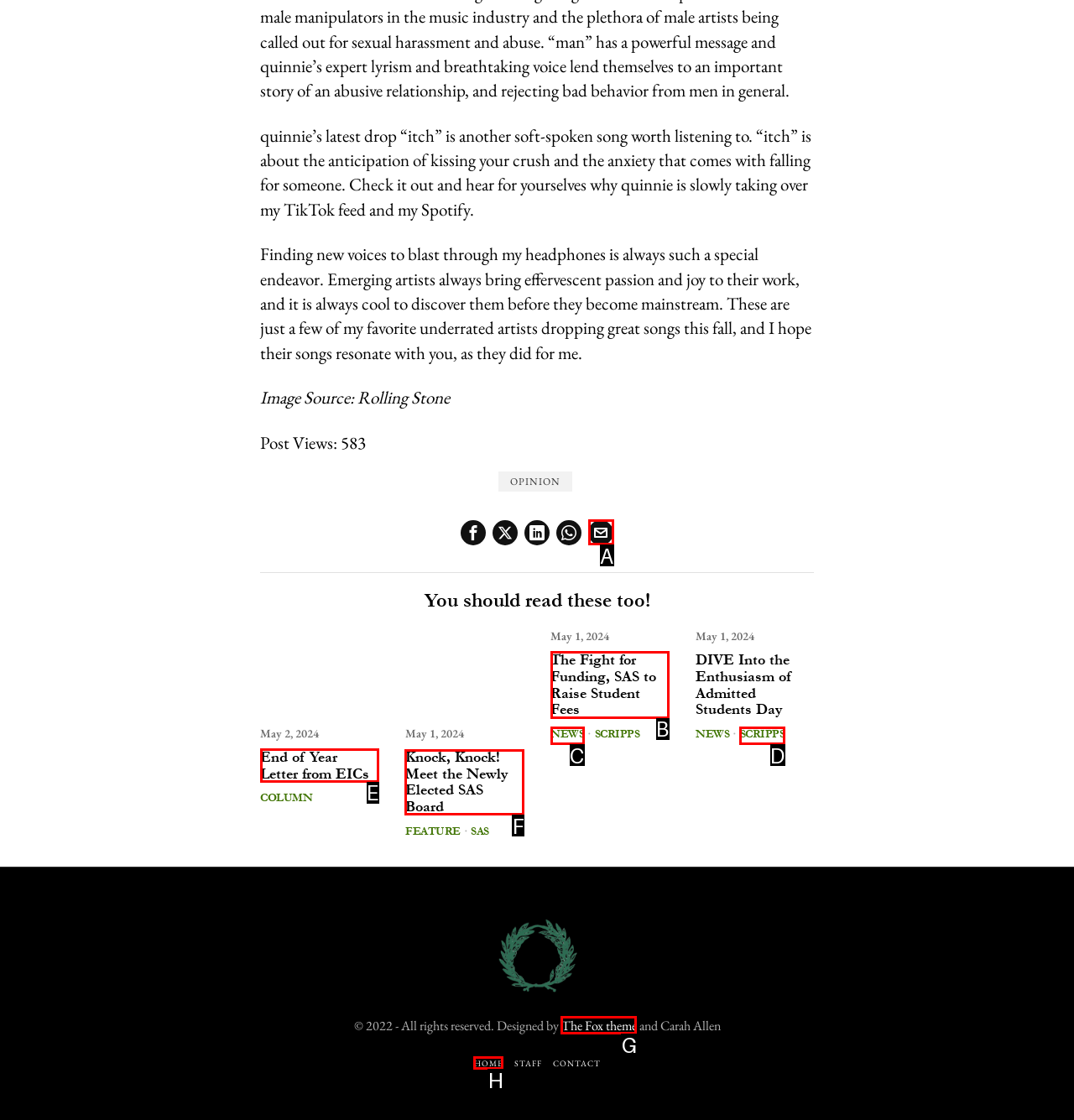Choose the HTML element that should be clicked to accomplish the task: View the post 'Knock, Knock! Meet the Newly Elected SAS Board'. Answer with the letter of the chosen option.

F